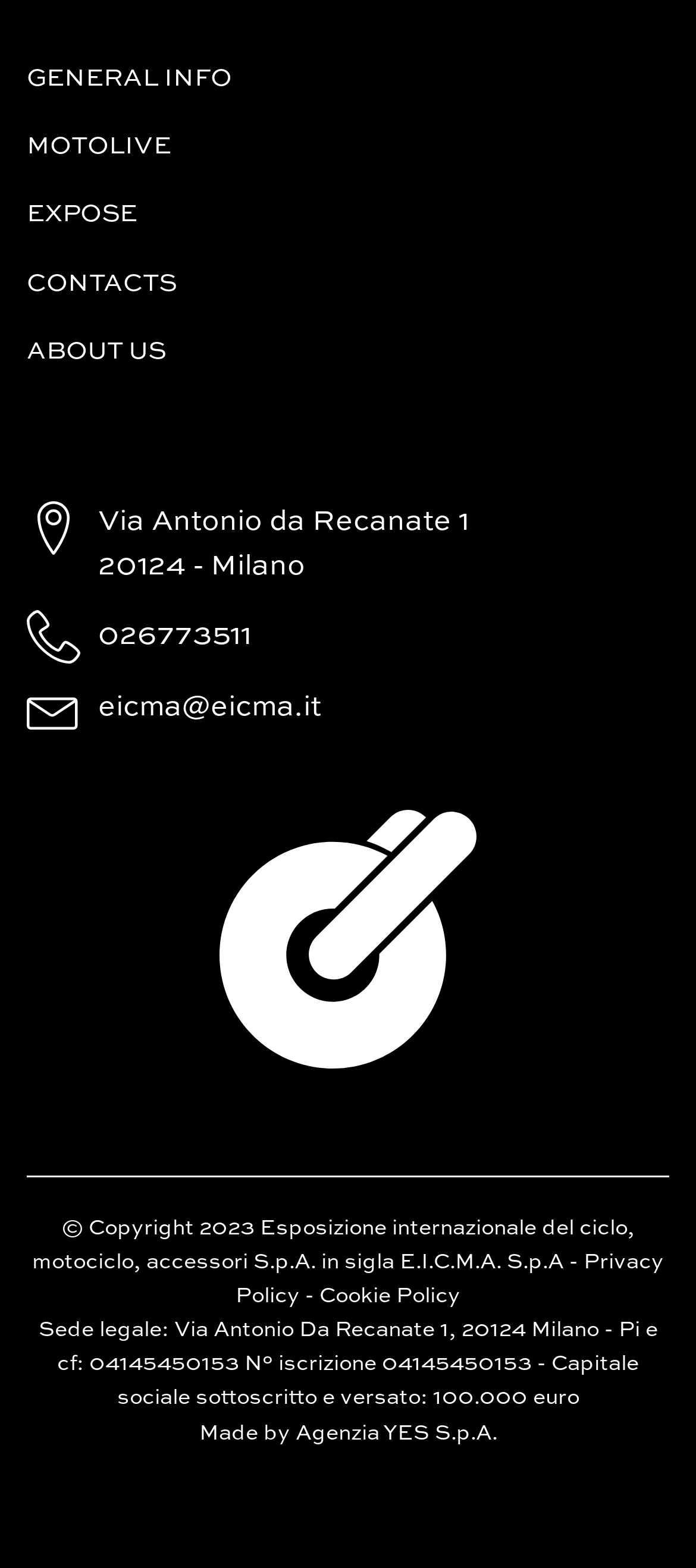What is the logo of EICMA?
Based on the screenshot, provide your answer in one word or phrase.

Logo Eicma bianco